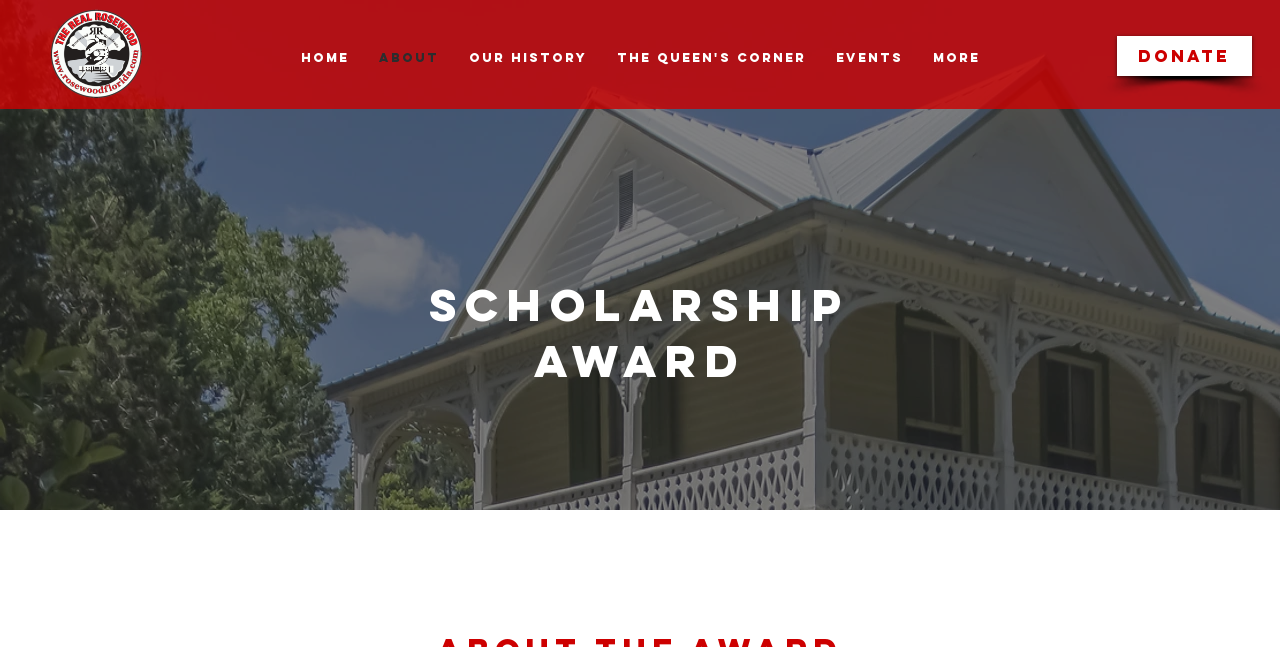Please find the bounding box coordinates of the element that must be clicked to perform the given instruction: "read about the scholarship award". The coordinates should be four float numbers from 0 to 1, i.e., [left, top, right, bottom].

[0.313, 0.428, 0.686, 0.601]